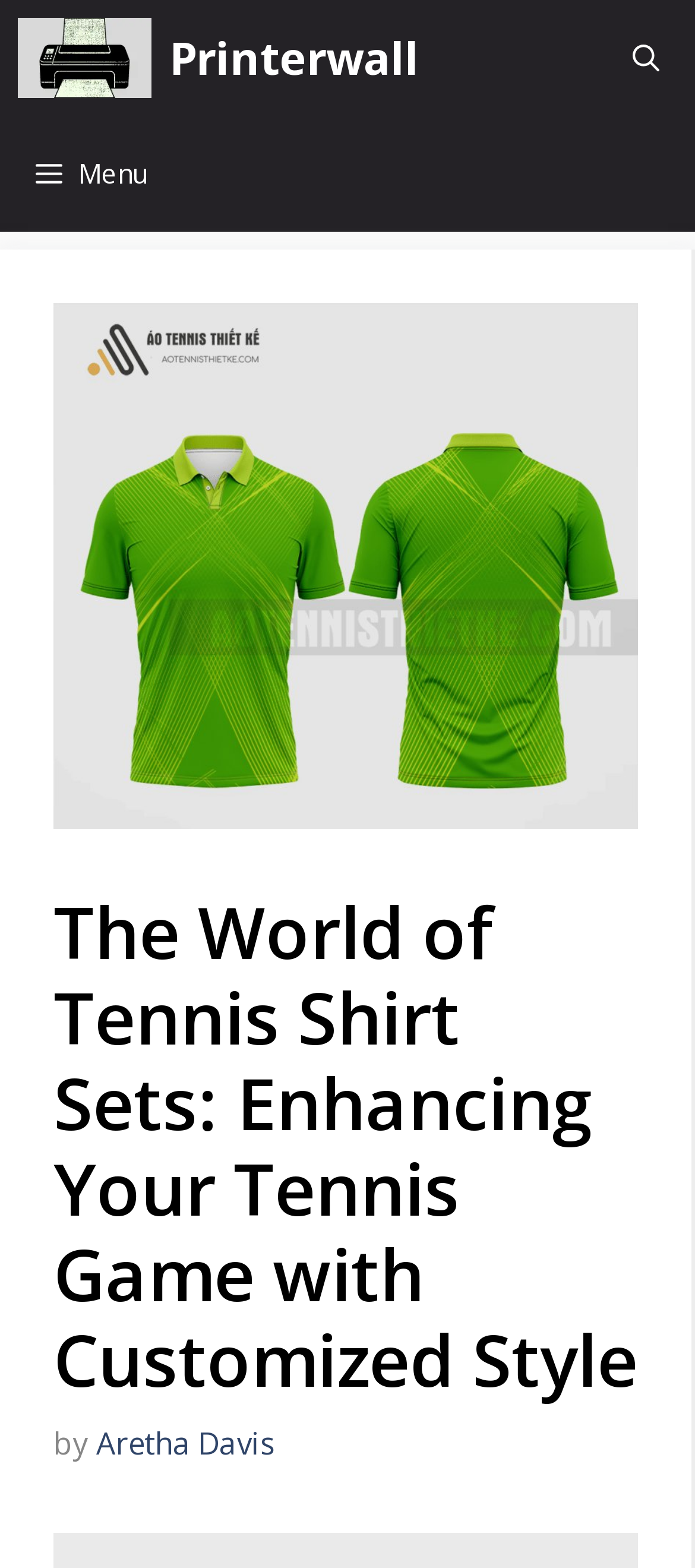Create a detailed description of the webpage's content and layout.

The webpage is about "The World of Tennis Shirt Sets: Enhancing Your Tennis Game with Customized Style". At the top, there is a primary navigation menu that spans the entire width of the page. Within this menu, there are two links to "Printerwall" on the left side, with an image accompanying each link. On the right side of the navigation menu, there is a button labeled "Menu" that controls the primary menu. Next to the "Menu" button, there is a link to "Open Search Bar".

Below the navigation menu, there is a large image that takes up most of the page's width, with a header section on top of it. The header section contains the title "The World of Tennis Shirt Sets: Enhancing Your Tennis Game with Customized Style" in a large font, followed by the text "by" and a link to "Aretha Davis" in a smaller font.

The webpage appears to be an introduction or a landing page for a tennis-related topic, with a focus on customized tennis apparel. The content is organized in a clear and structured manner, with a prominent title and a large image that grabs the attention.